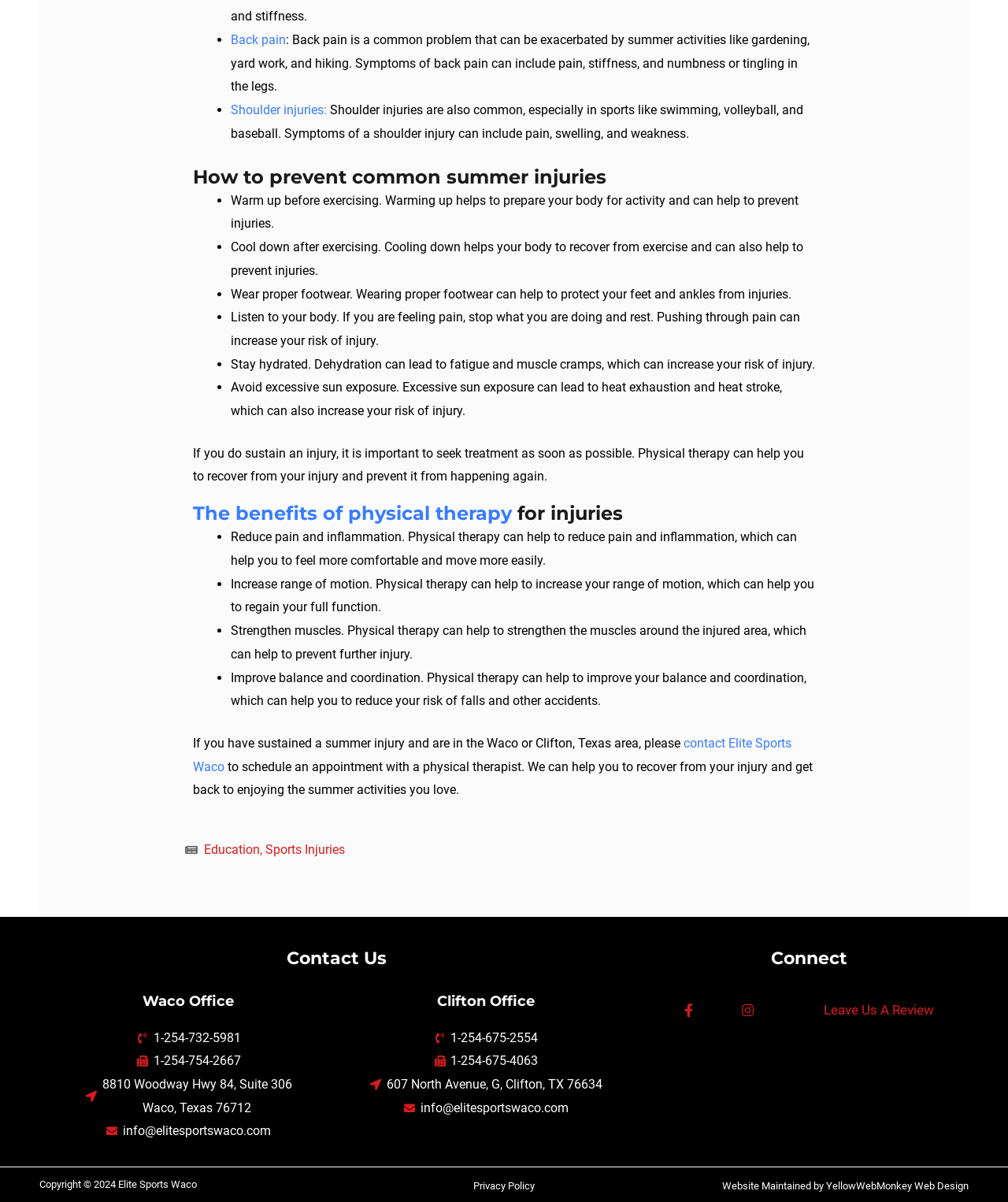Find the bounding box coordinates of the element to click in order to complete the given instruction: "Contact Elite Sports Waco."

[0.191, 0.612, 0.785, 0.644]